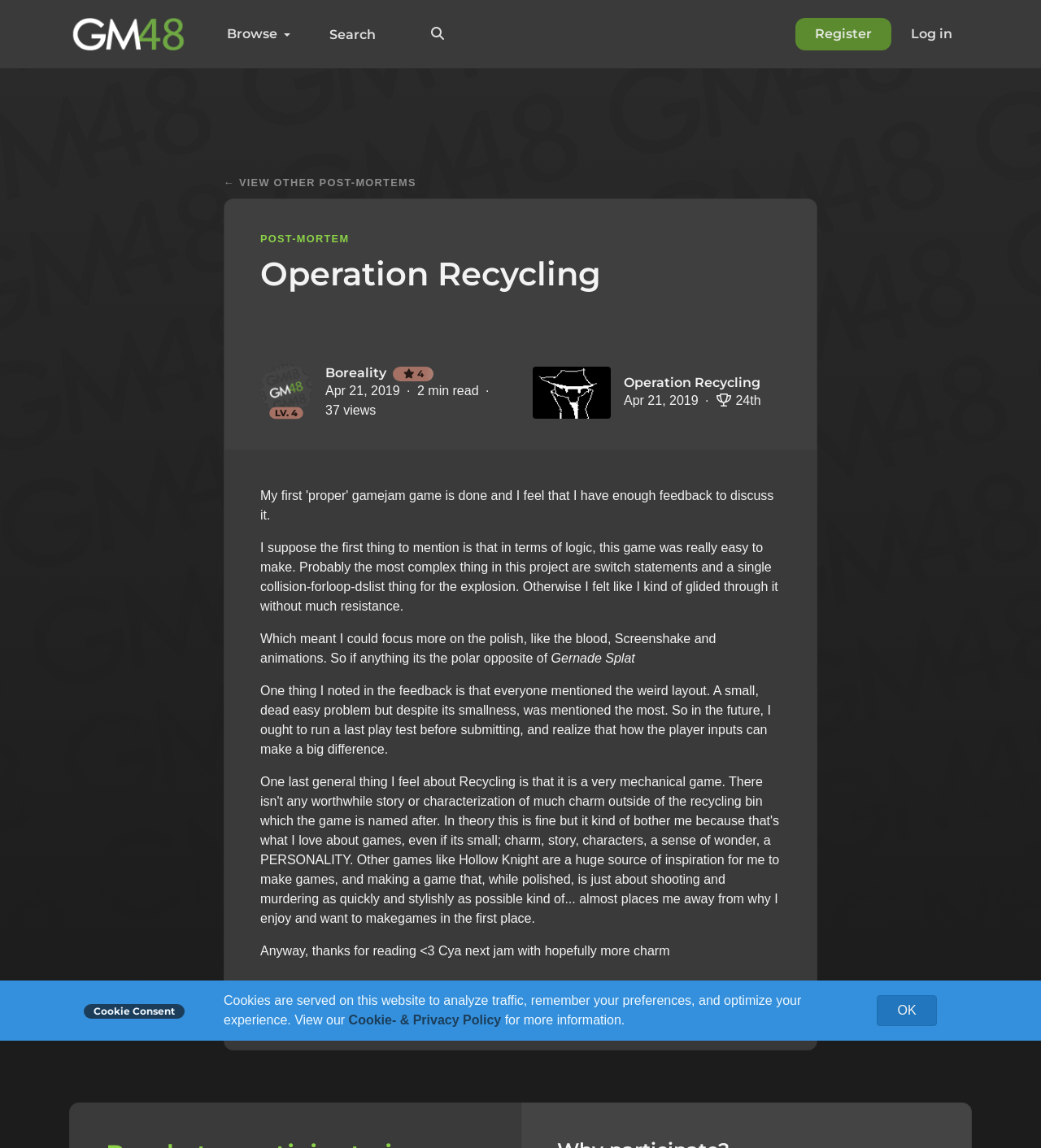What is the name of the game jam?
Can you provide an in-depth and detailed response to the question?

The name of the game jam can be found in the link 'gm(48) GameMaker game jam' which is located at the top of the webpage, indicating that the webpage is related to a game jam event.